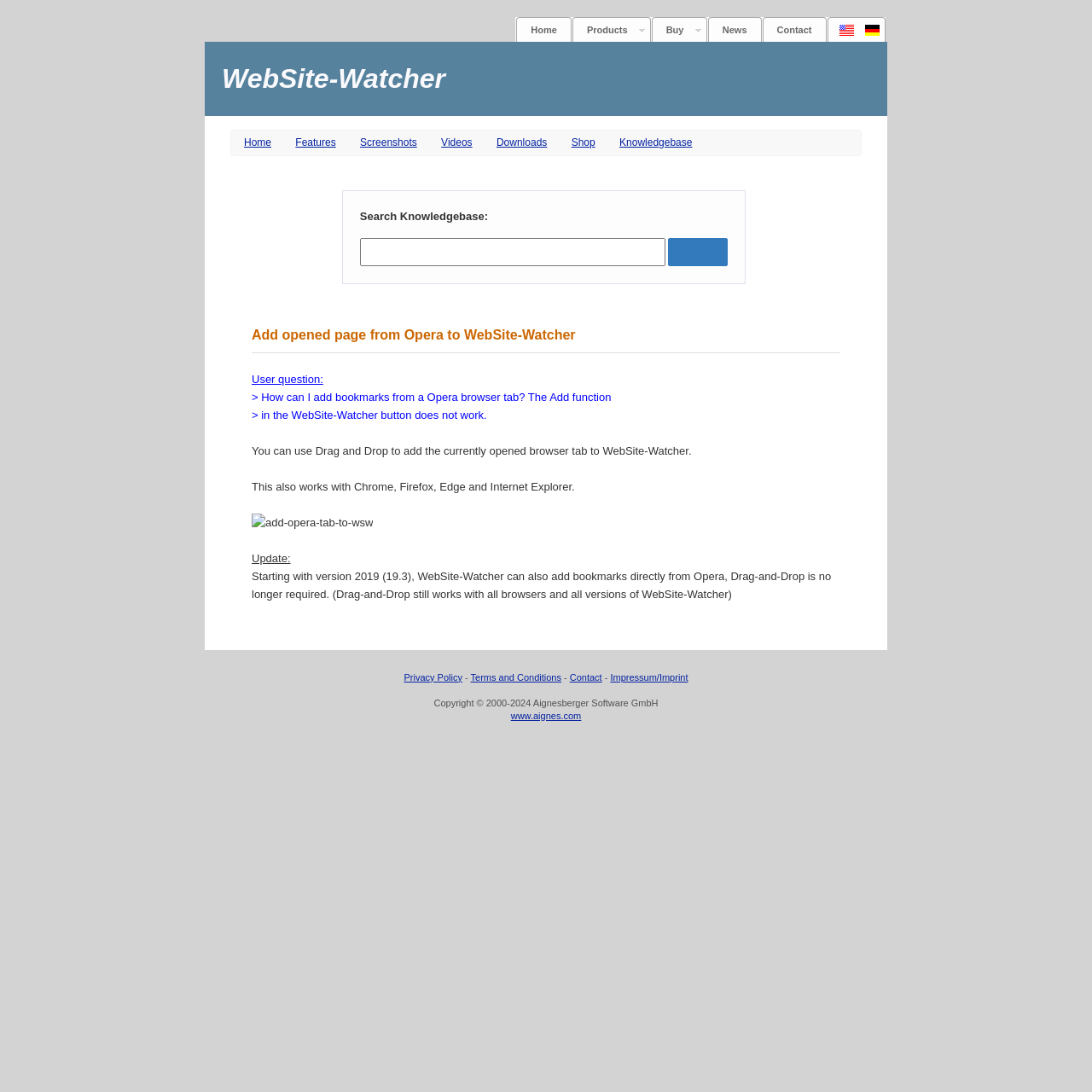Locate the UI element described as follows: "Terms and Conditions". Return the bounding box coordinates as four float numbers between 0 and 1 in the order [left, top, right, bottom].

[0.431, 0.615, 0.514, 0.625]